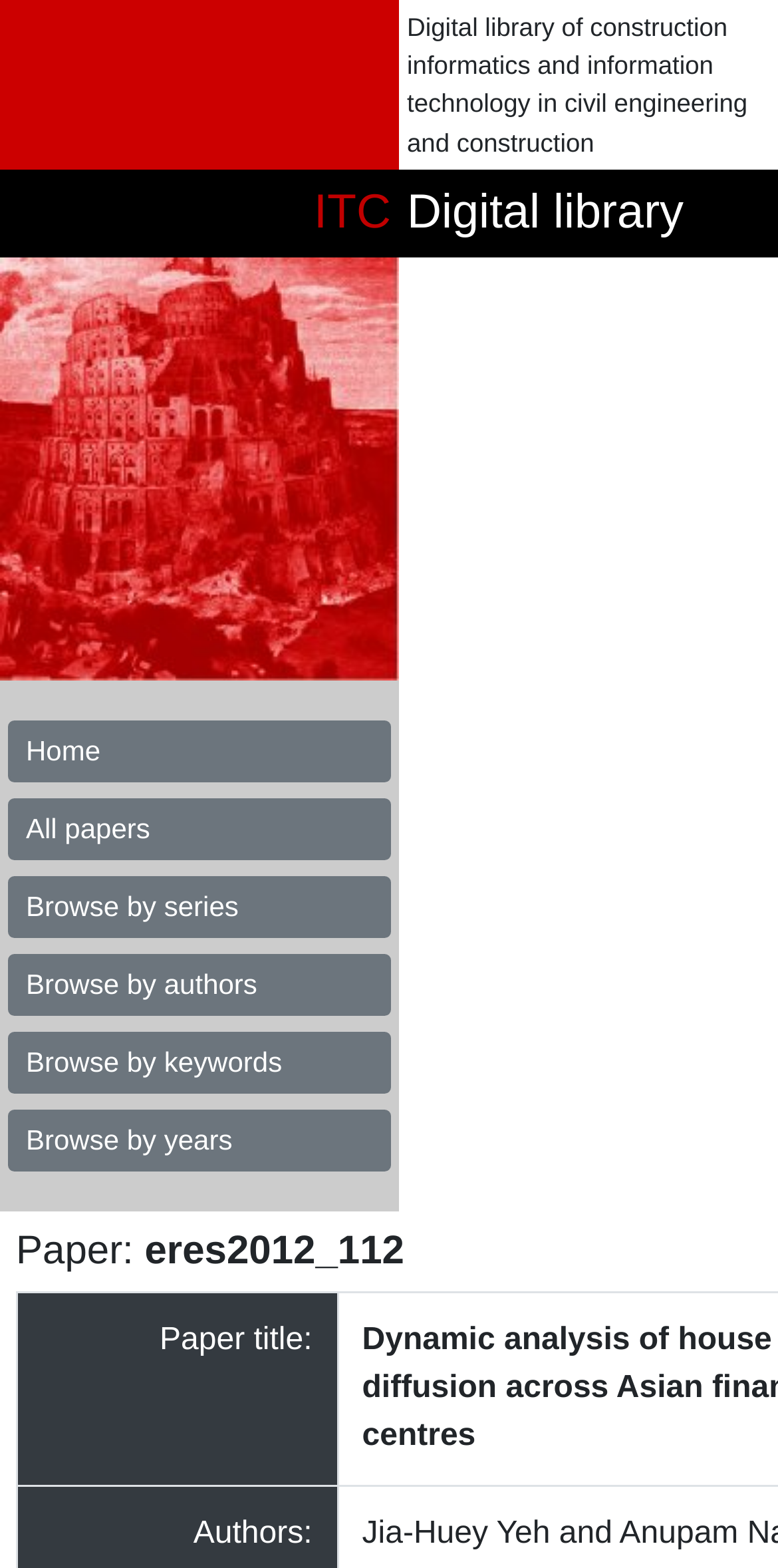Provide a brief response in the form of a single word or phrase:
What is the name of the paper being displayed?

eres2012_112